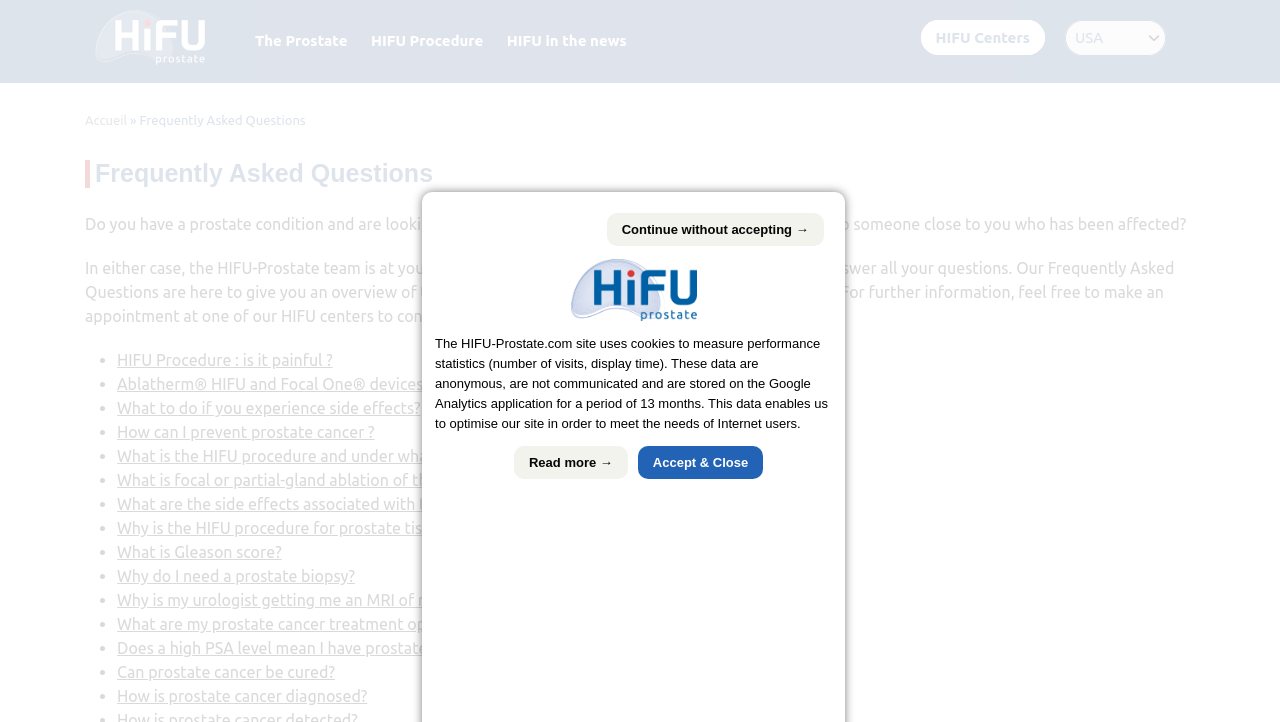How many FAQs are listed on the webpage?
Please respond to the question with as much detail as possible.

I counted the number of links on the webpage that start with '•' and found 15 FAQs listed. These FAQs cover a range of topics related to prostate cancer and the HIFU procedure.